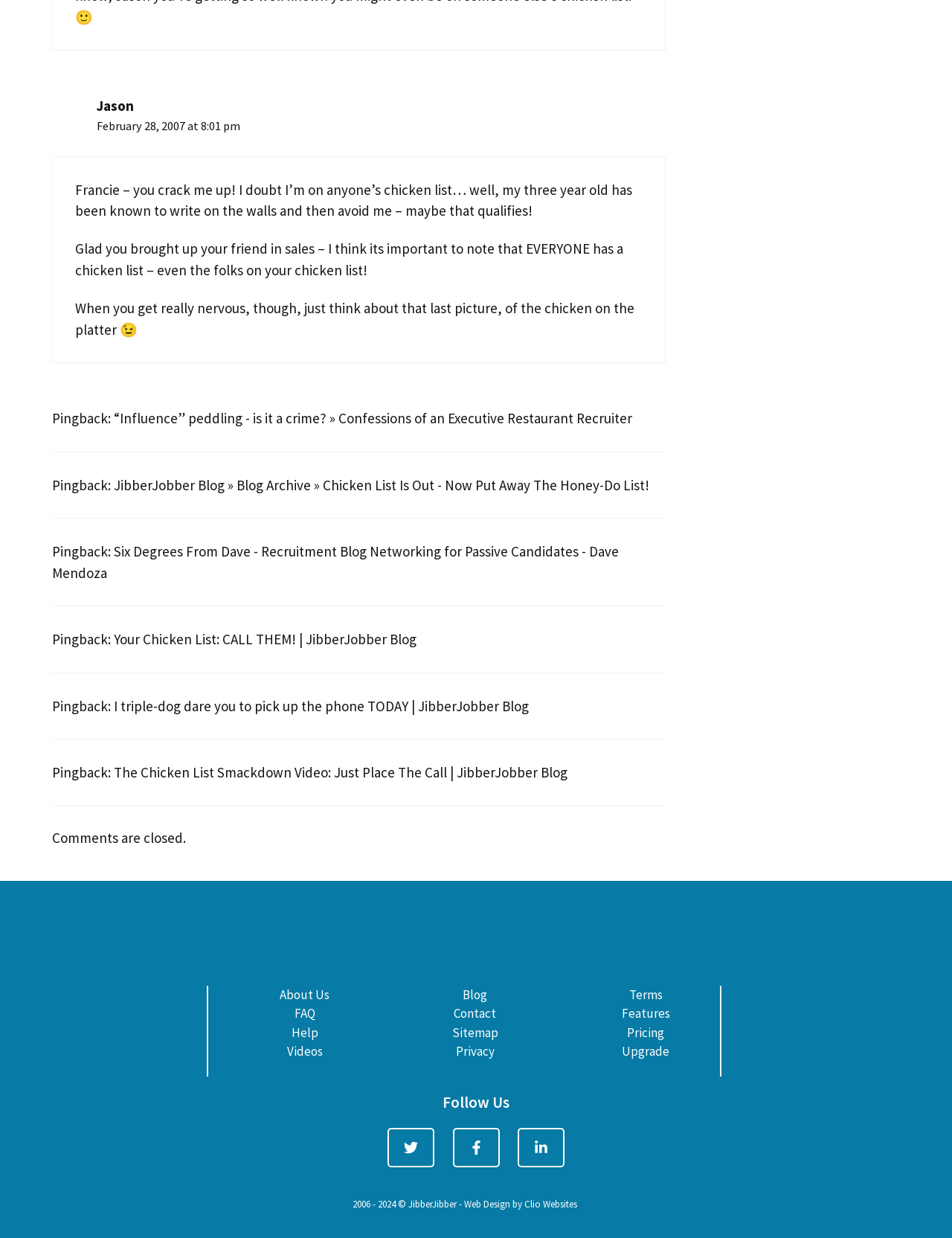Please specify the bounding box coordinates in the format (top-left x, top-left y, bottom-right x, bottom-right y), with all values as floating point numbers between 0 and 1. Identify the bounding box of the UI element described by: About Us

[0.294, 0.797, 0.346, 0.81]